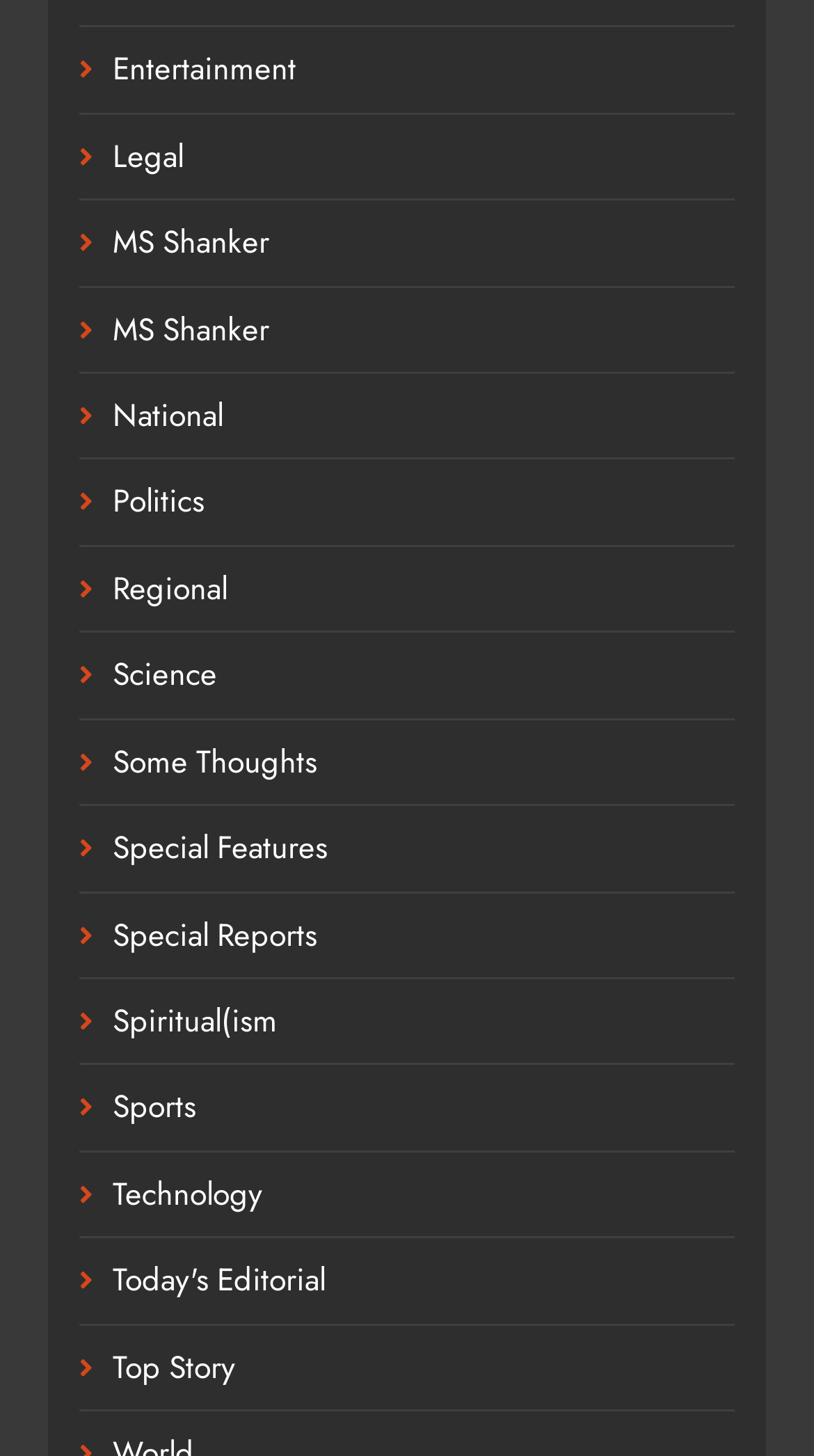Identify the bounding box coordinates for the region to click in order to carry out this instruction: "View Today's Editorial". Provide the coordinates using four float numbers between 0 and 1, formatted as [left, top, right, bottom].

[0.138, 0.864, 0.4, 0.895]